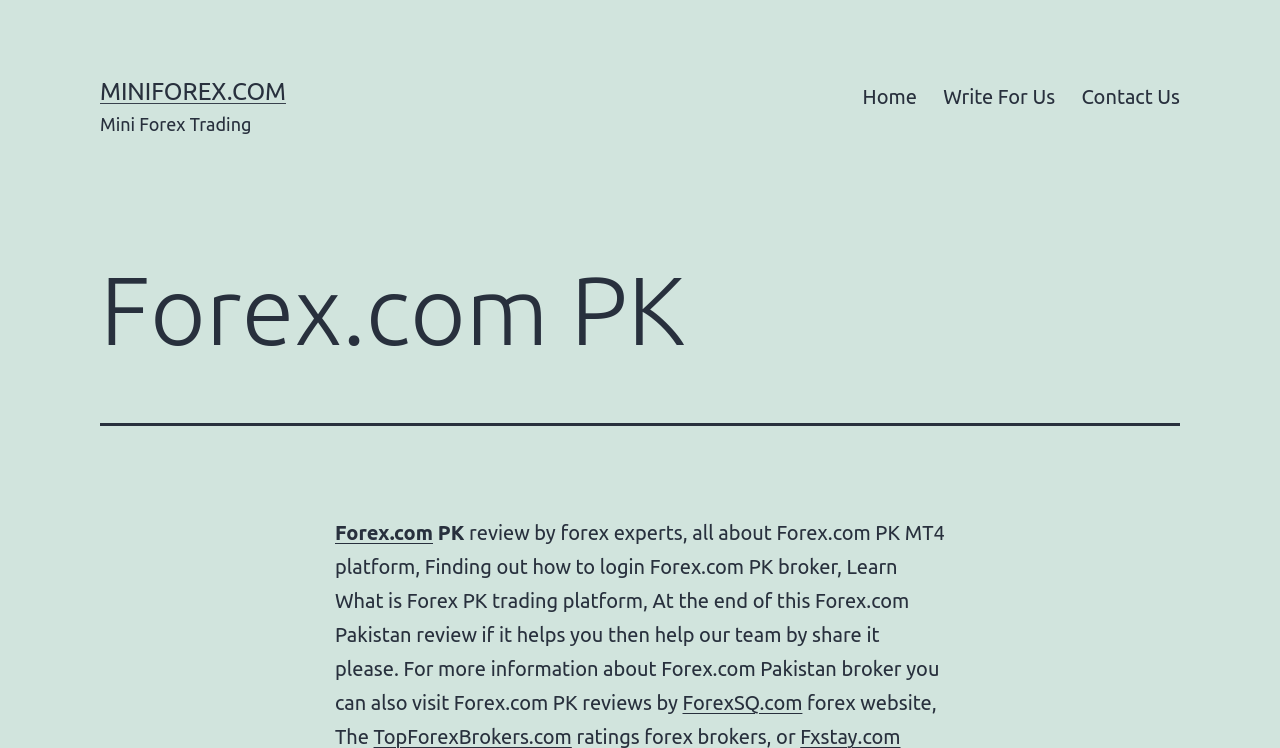Given the description "Job posting for a leader?", provide the bounding box coordinates of the corresponding UI element.

None